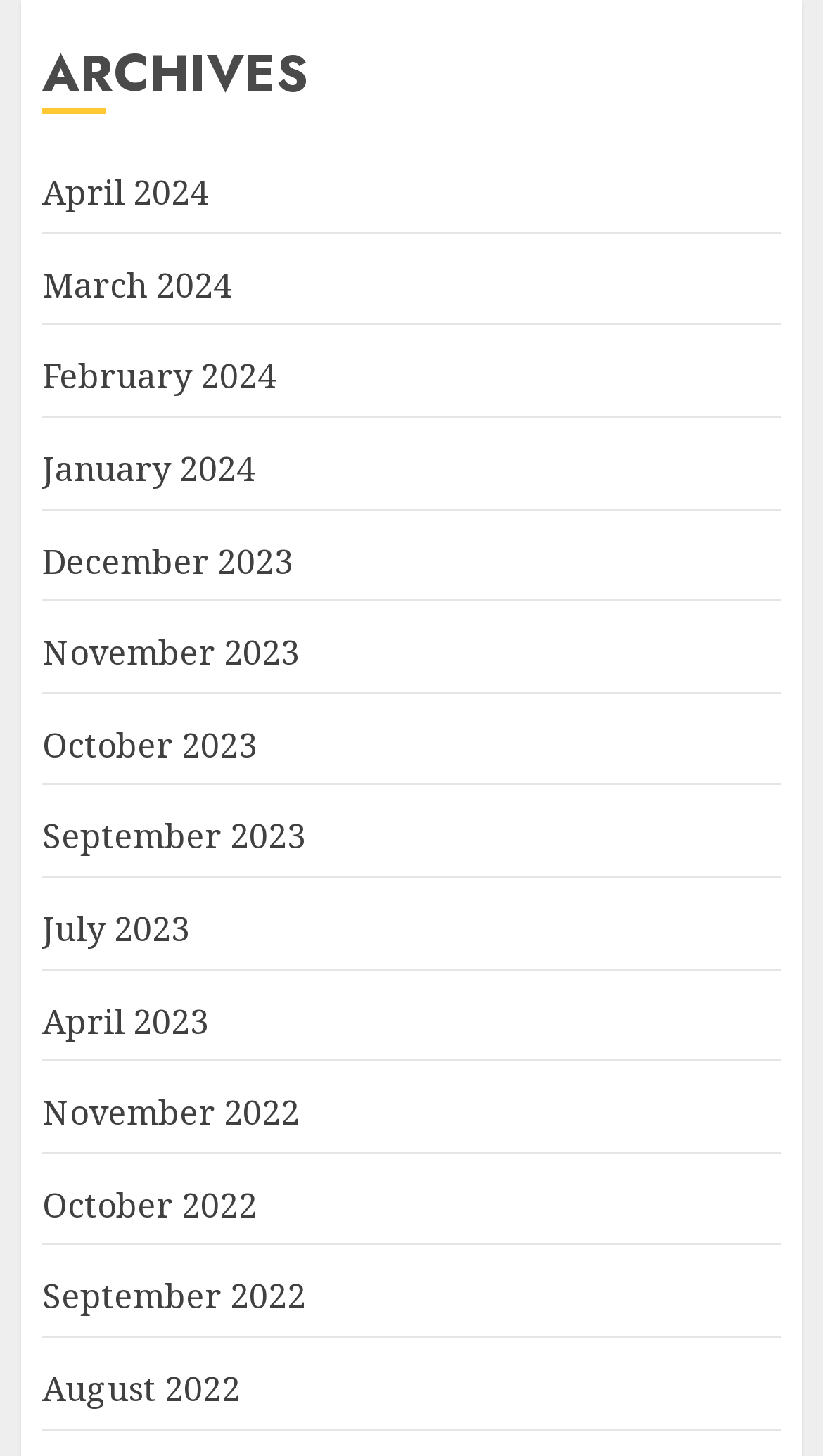Find the bounding box of the UI element described as follows: "October 2022".

[0.051, 0.811, 0.313, 0.845]